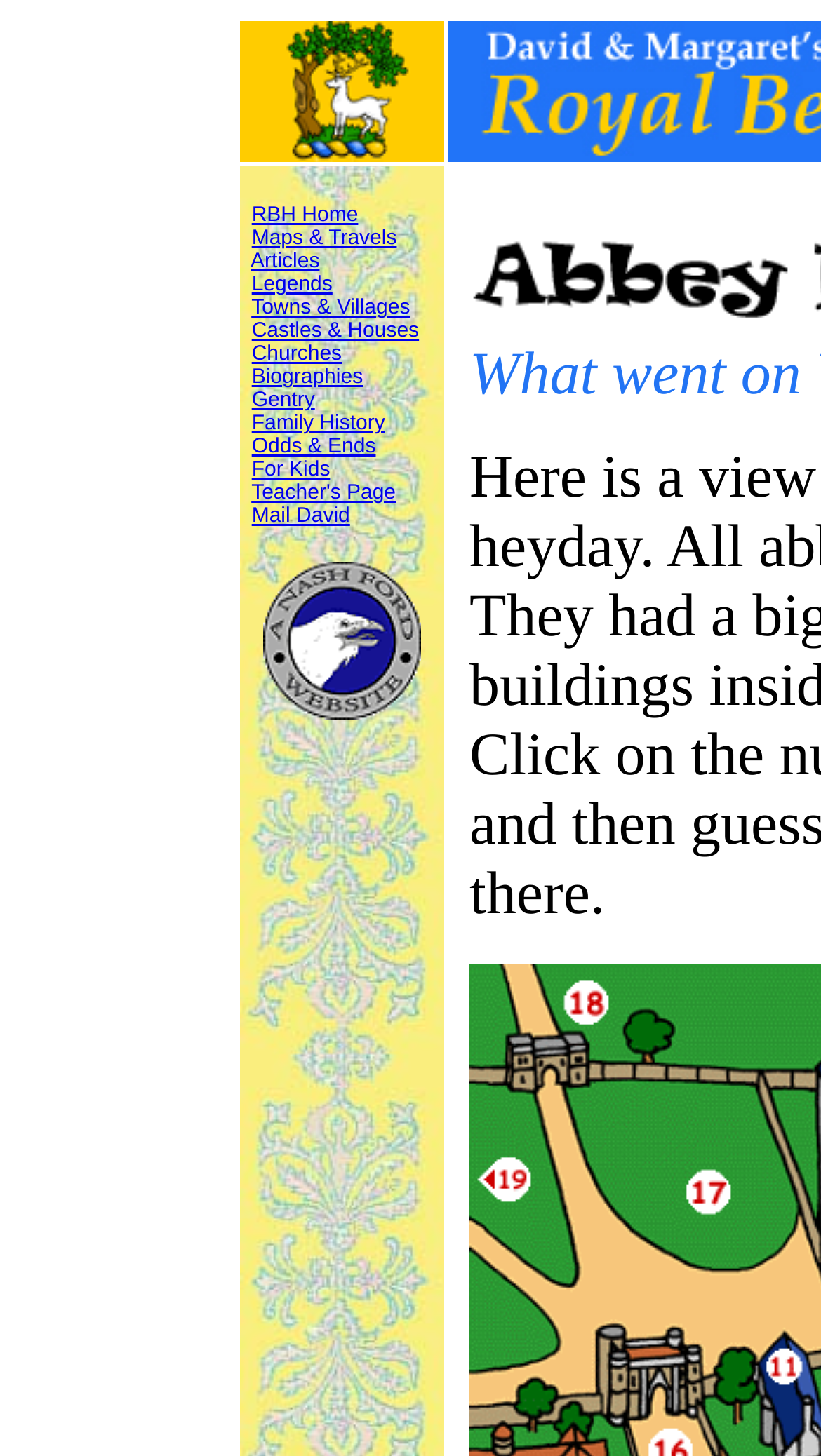Provide a one-word or brief phrase answer to the question:
What is the first link in the top menu?

RBH Home